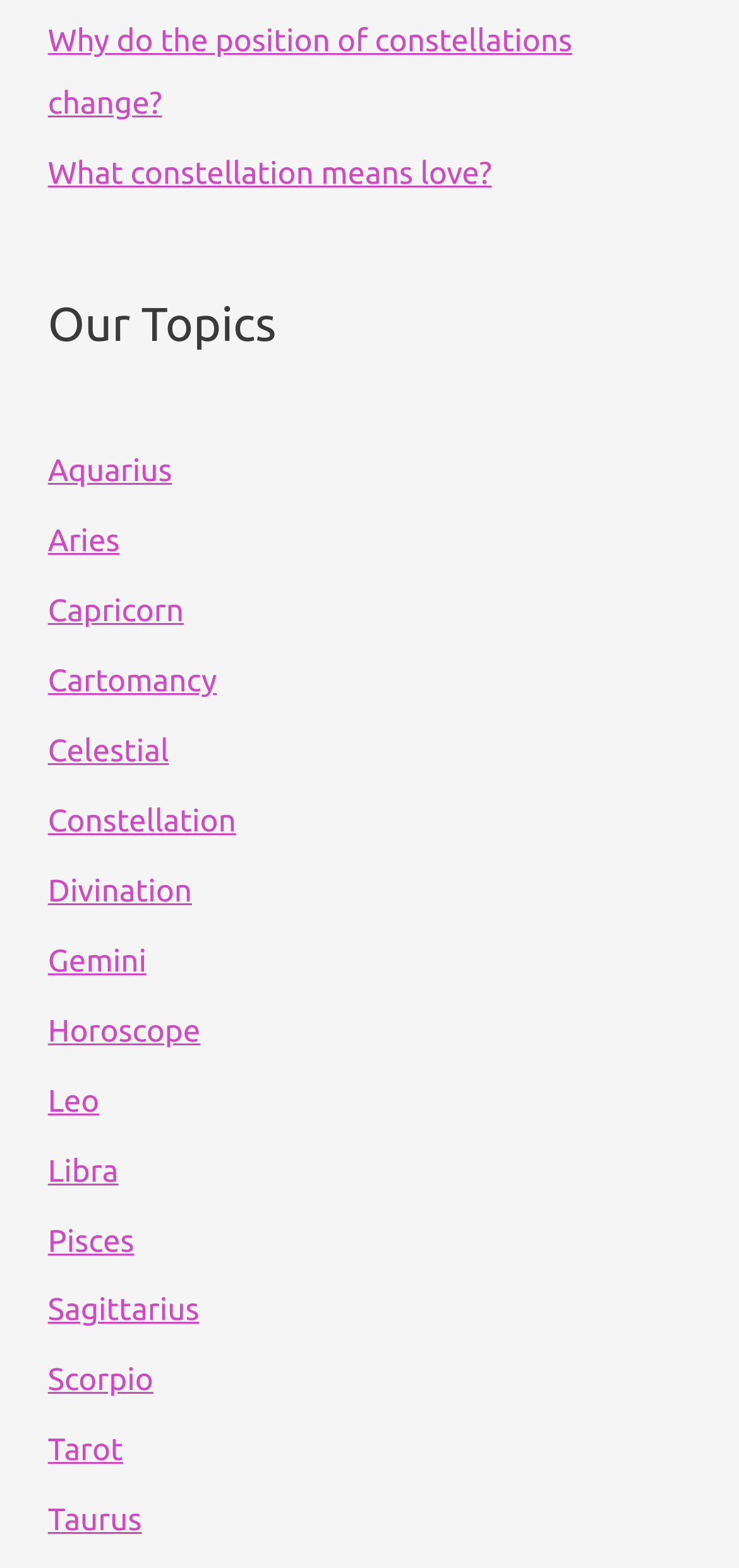Find the bounding box coordinates of the area to click in order to follow the instruction: "Read about the meaning of love in constellations".

[0.065, 0.1, 0.665, 0.122]